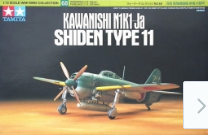What is the type of aircraft represented by the model kit?
Please give a well-detailed answer to the question.

The caption clearly conveys the type of aircraft the kit represents through the title 'KAWANISHI N1K1-JA SHIDEN TYPE II', which is prominently displayed on the box art.